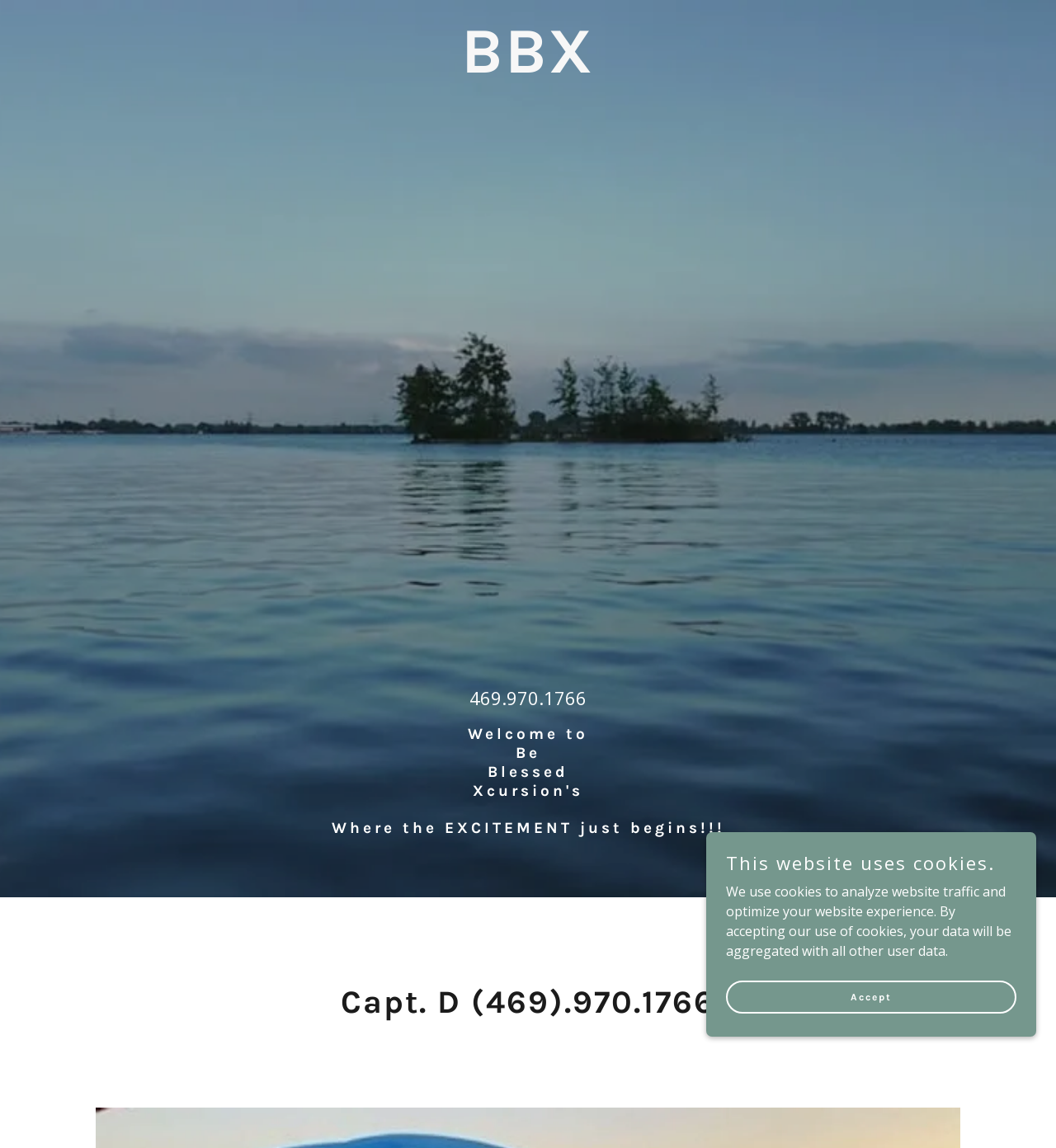Answer the question using only one word or a concise phrase: Is the webpage about boat-related services?

Yes